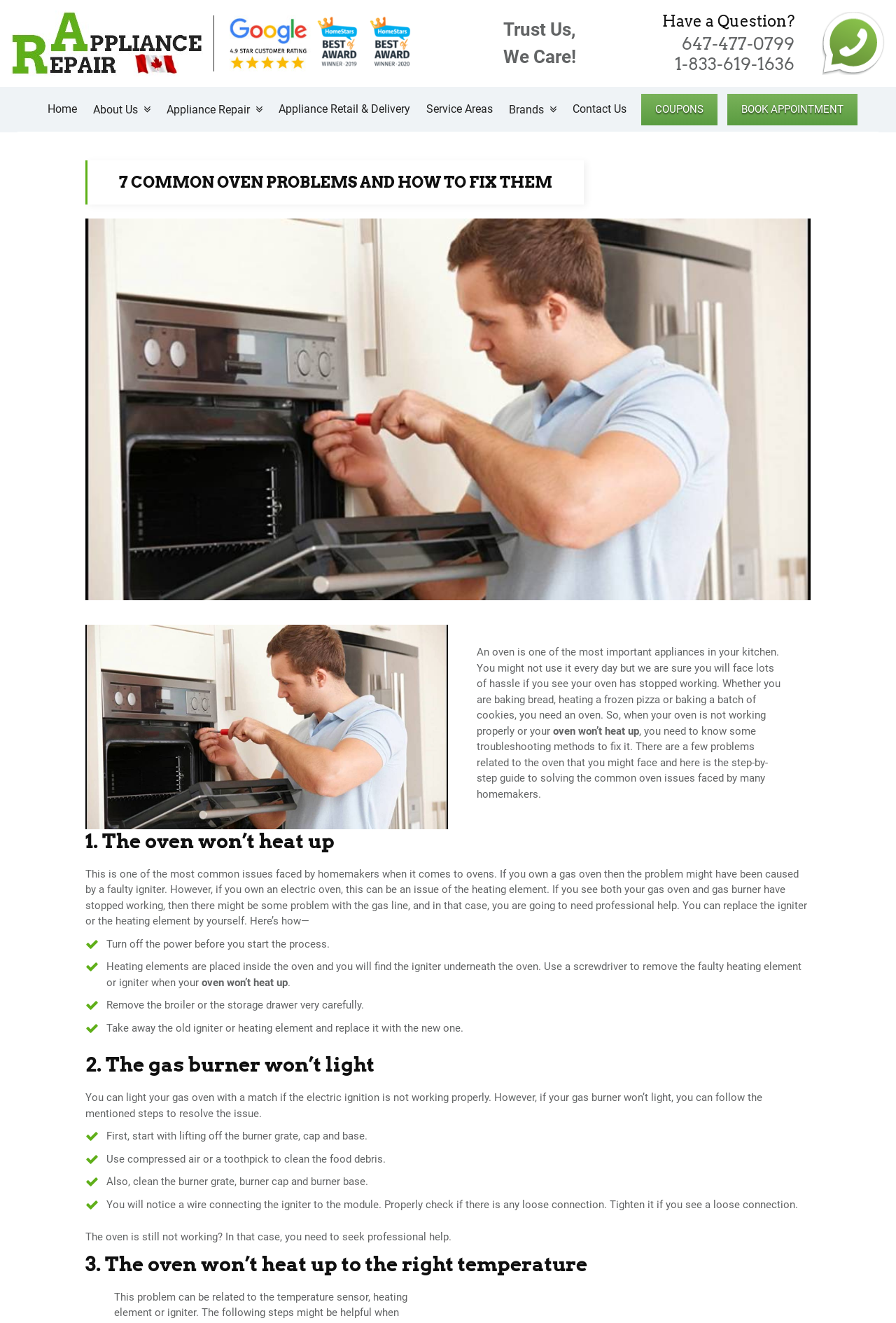Identify the bounding box coordinates for the region of the element that should be clicked to carry out the instruction: "Book an appointment". The bounding box coordinates should be four float numbers between 0 and 1, i.e., [left, top, right, bottom].

[0.811, 0.071, 0.957, 0.094]